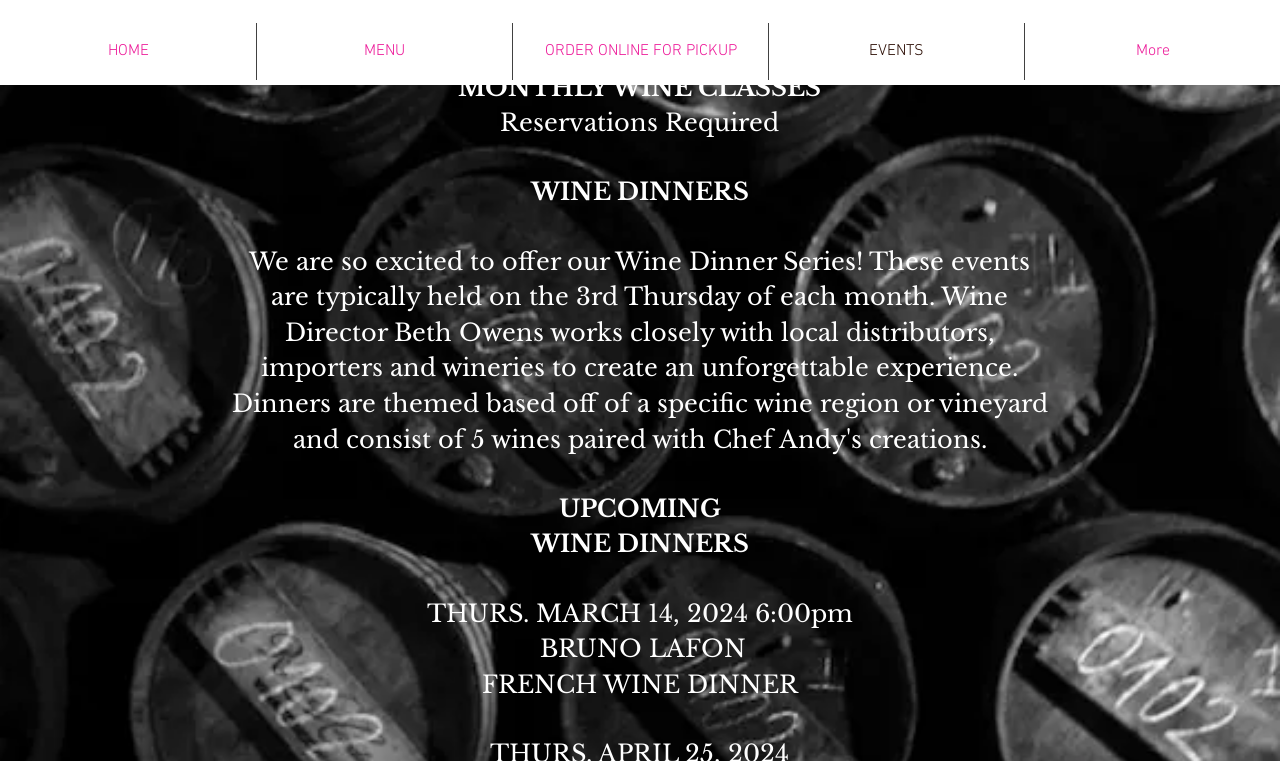What type of events are featured on this webpage?
Give a detailed explanation using the information visible in the image.

Based on the webpage content, specifically the heading 'MONTHLY WINE CLASSES Reservations Required WINE DINNERS' and the subsequent text, it appears that the webpage is featuring wine-related events, including wine classes and dinners.